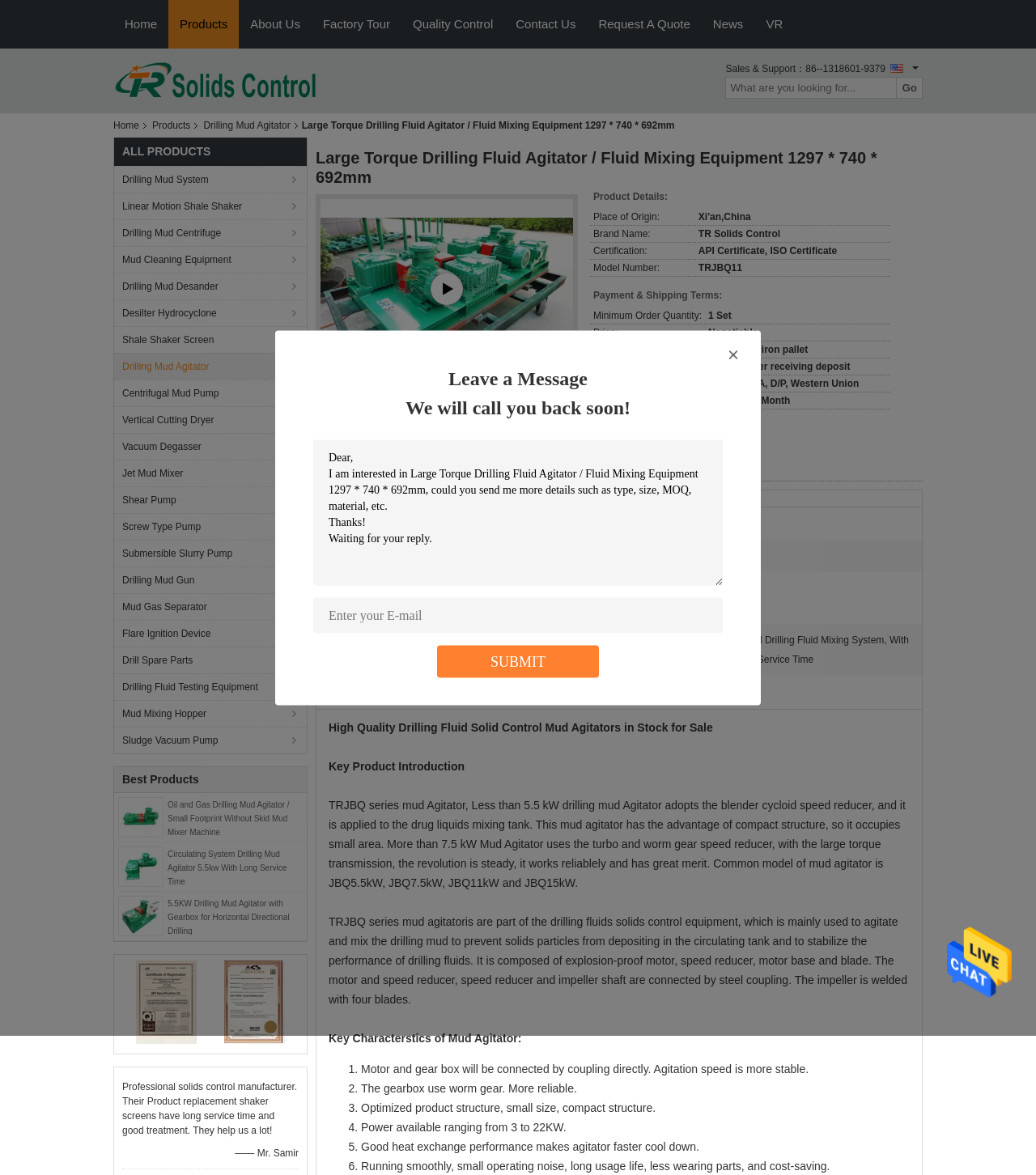Can you show the bounding box coordinates of the region to click on to complete the task described in the instruction: "Click the 'Send Message' button"?

[0.914, 0.815, 0.977, 0.825]